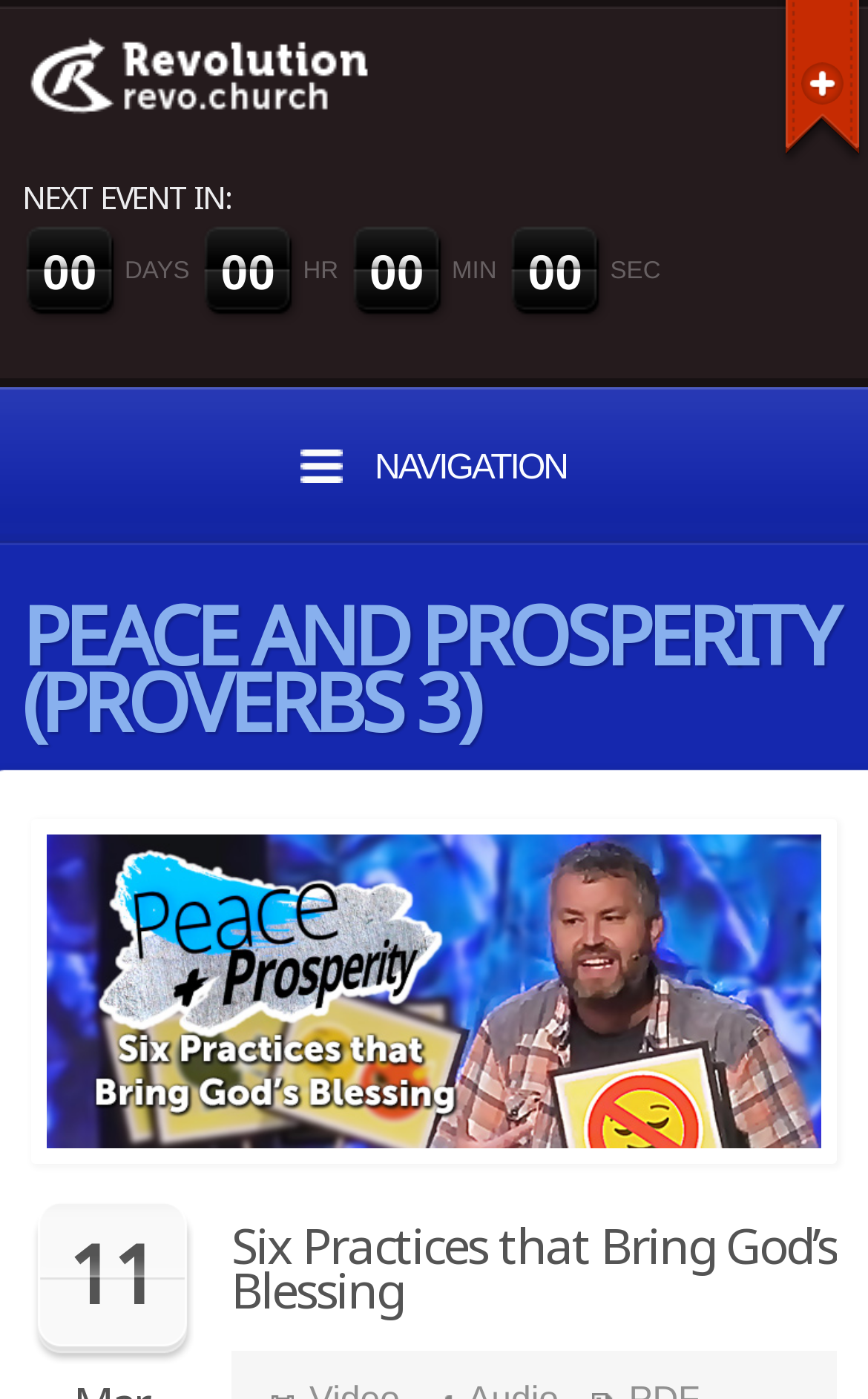Generate a comprehensive caption for the webpage you are viewing.

The webpage is about "Peace and Prosperity (Proverbs 3)" from Revolution Church. At the top left, there is a link to the Revolution Church website, accompanied by a small image of the church's logo. Below this, there is a heading that announces the "NEXT EVENT IN:" with a link to more information.

To the right of the event announcement, there is a countdown timer displaying the number of days, hours, minutes, and seconds until the event. The timer is composed of several links and static text elements, arranged horizontally.

Further down the page, there is a navigation section with the label "NAVIGATION" and a "+" link at the top right corner, which may expand or collapse the navigation menu.

The main content of the page is a sermon or article titled "PEACE AND PROSPERITY (PROVERBS 3)", which is divided into sections. The first section has a heading "Six Practices that Bring God’s Blessing" with a link to more information. Below this, there is a static text element displaying the number "11", which may refer to a verse or a section number. Another heading with the same title "Six Practices that Bring God’s Blessing" appears below, with a link to the same content.